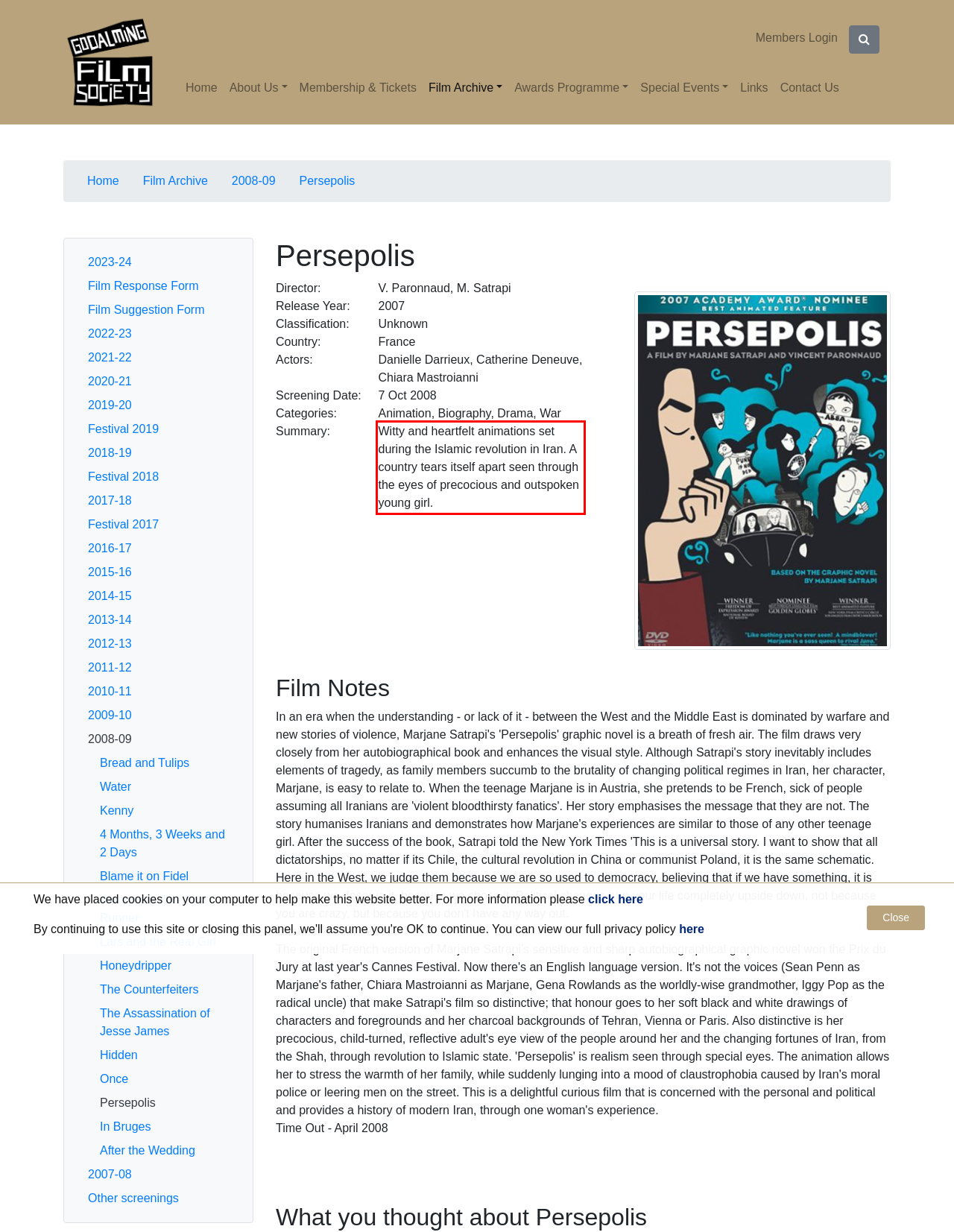You are presented with a screenshot containing a red rectangle. Extract the text found inside this red bounding box.

Witty and heartfelt animations set during the Islamic revolution in Iran. A country tears itself apart seen through the eyes of precocious and outspoken young girl.